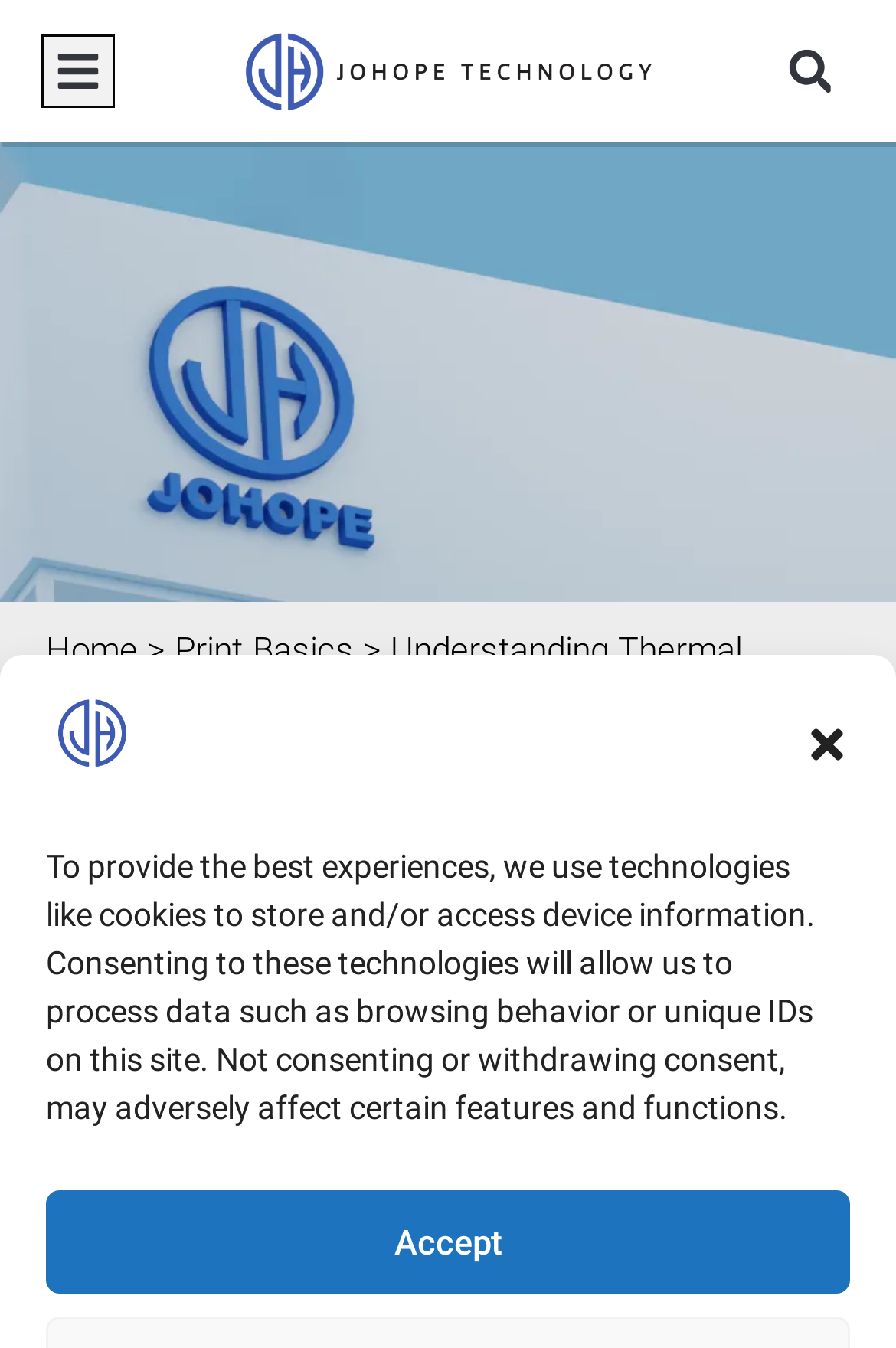Kindly determine the bounding box coordinates for the area that needs to be clicked to execute this instruction: "Search for something".

[0.8, 0.023, 0.949, 0.083]